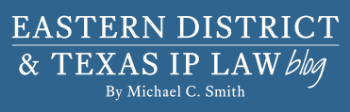What is the color of the lettering in the logo? Based on the image, give a response in one word or a short phrase.

White